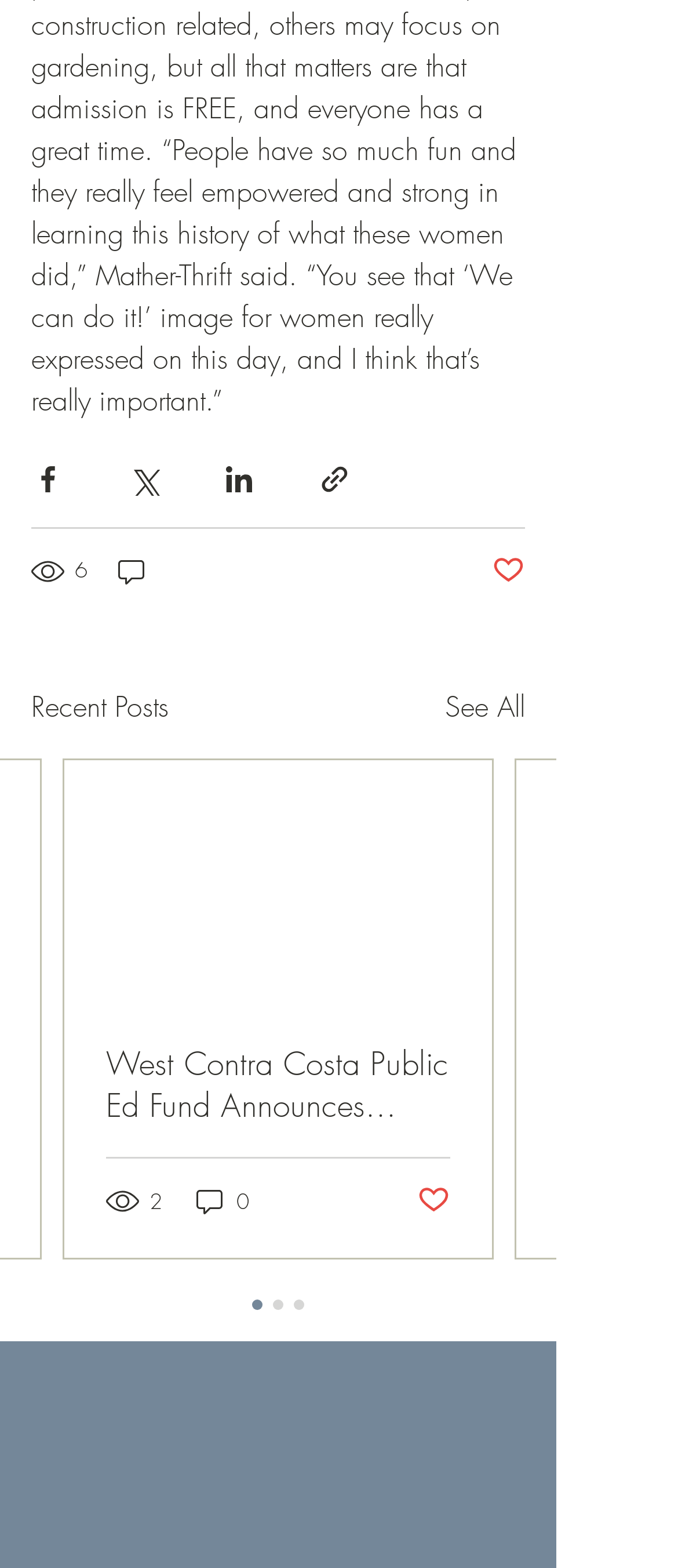Calculate the bounding box coordinates of the UI element given the description: "aria-label="Share via Twitter"".

[0.187, 0.295, 0.236, 0.316]